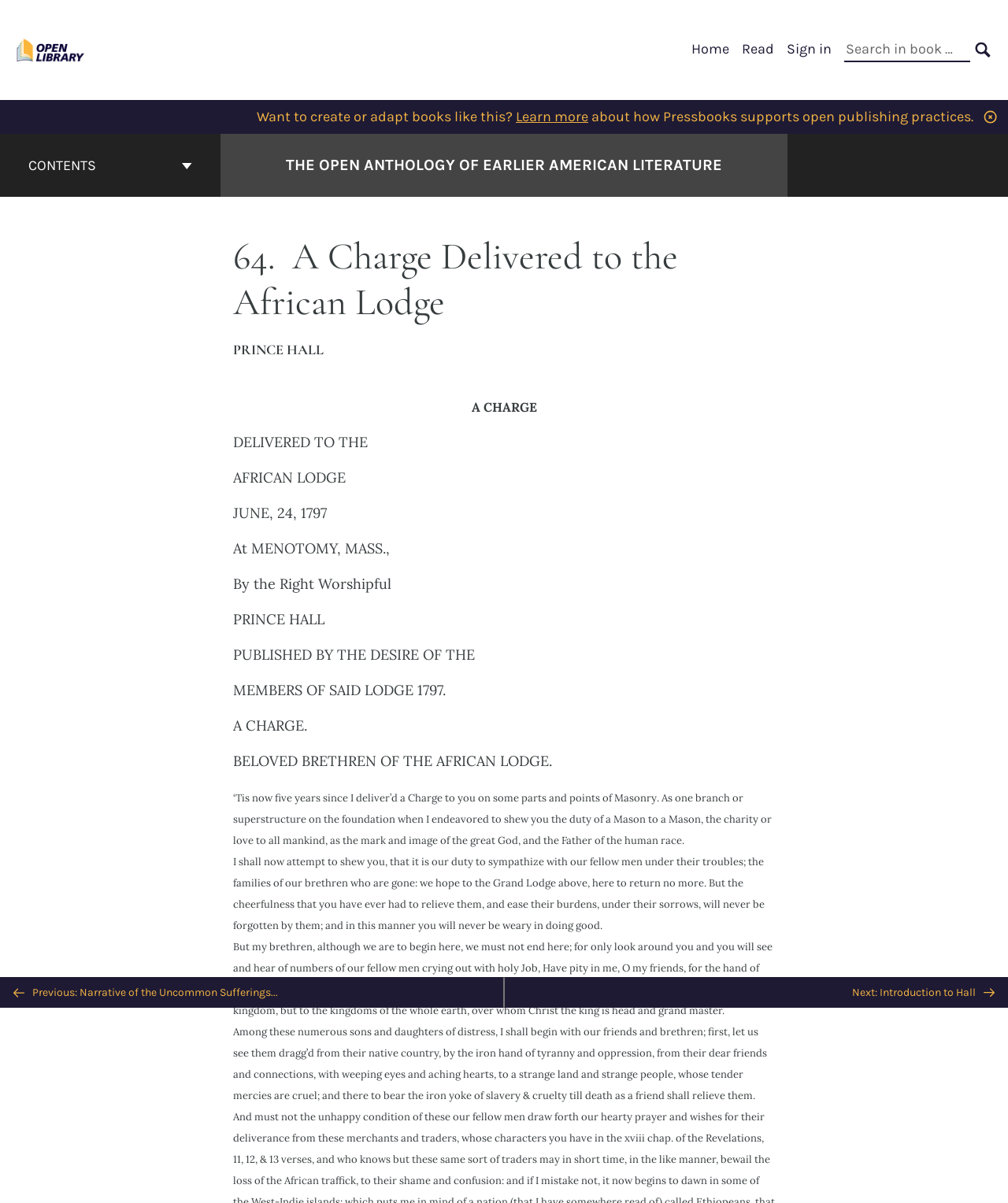Please identify the bounding box coordinates of the element's region that I should click in order to complete the following instruction: "Read more about the exam". The bounding box coordinates consist of four float numbers between 0 and 1, i.e., [left, top, right, bottom].

None